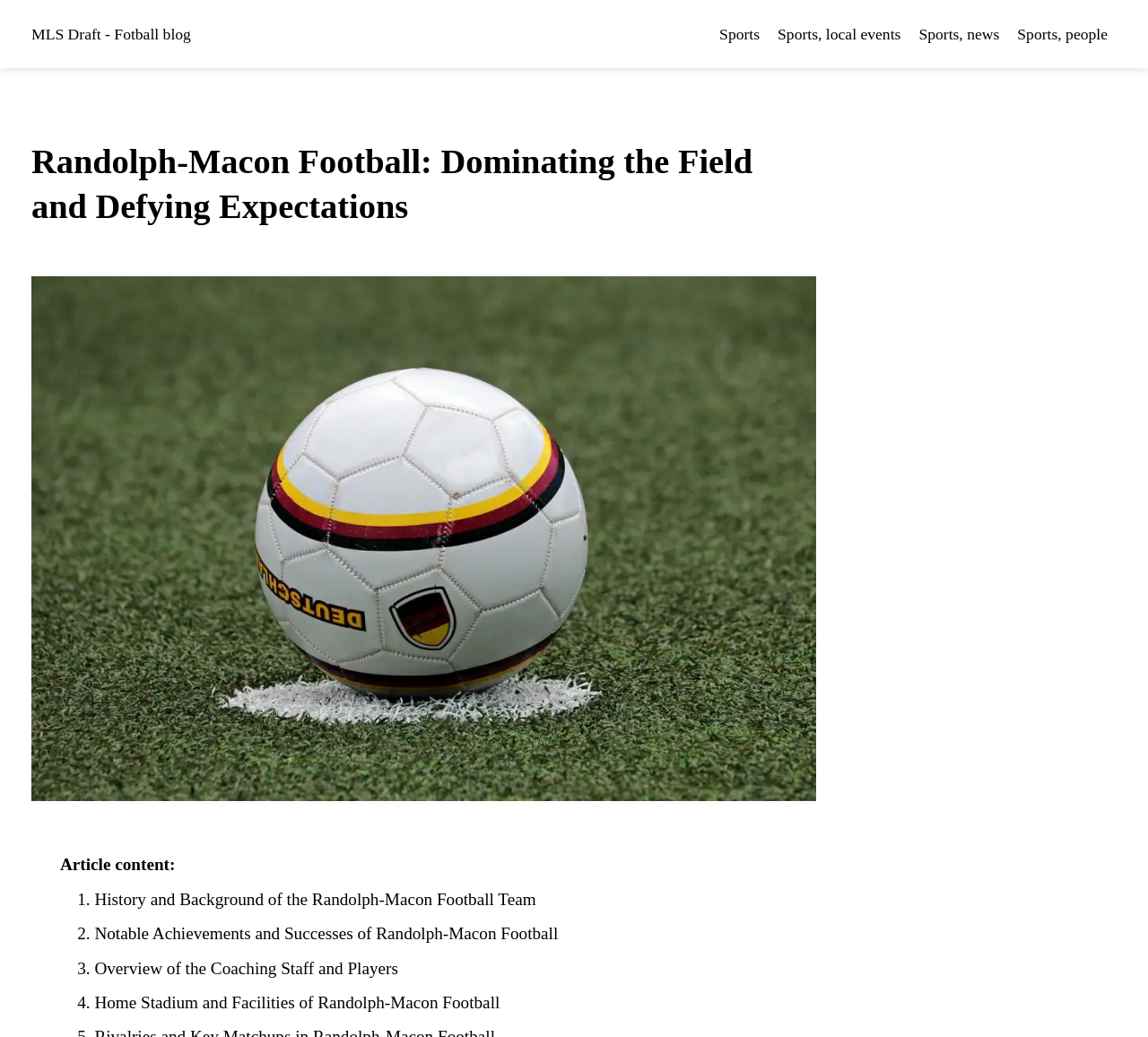Identify the bounding box coordinates of the specific part of the webpage to click to complete this instruction: "Visit the MLS Draft - Fotball blog".

[0.027, 0.024, 0.166, 0.042]